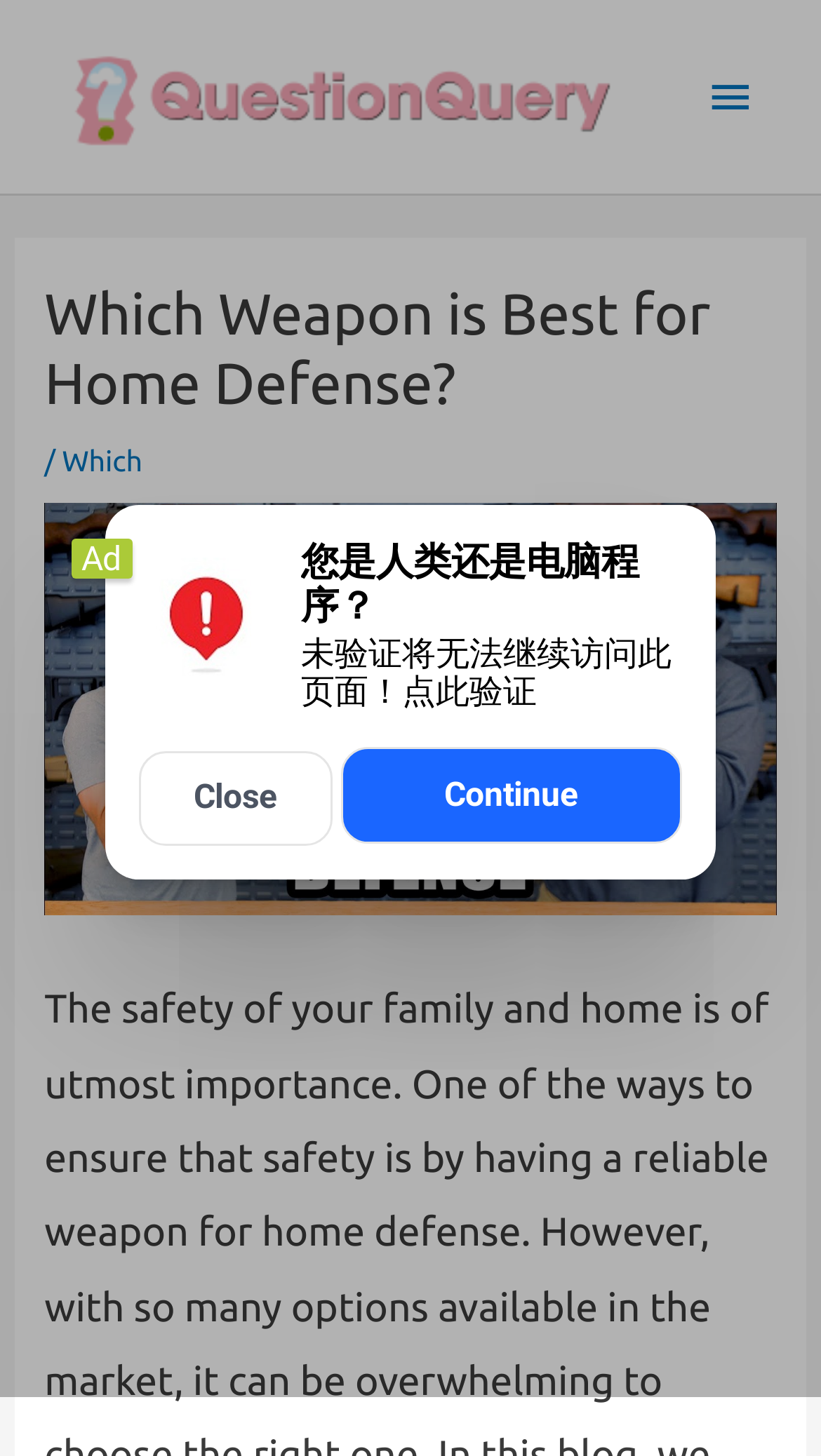Please find the bounding box for the following UI element description. Provide the coordinates in (top-left x, top-left y, bottom-right x, bottom-right y) format, with values between 0 and 1: Main Menu

[0.83, 0.031, 0.949, 0.102]